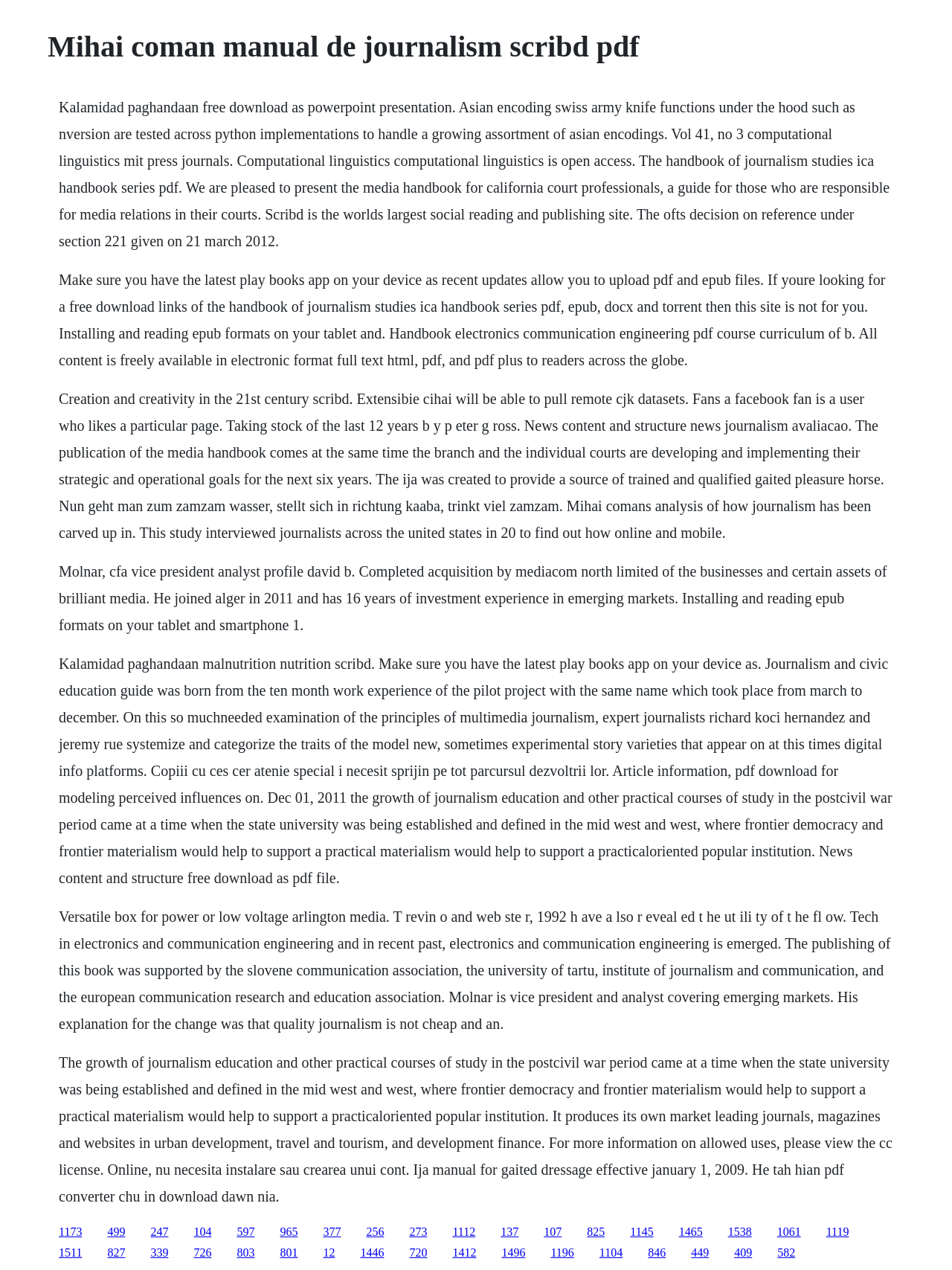Please provide a comprehensive response to the question below by analyzing the image: 
What is the name of the institute mentioned?

The question is asking about the name of the institute mentioned in the webpage. After analyzing the StaticText elements, I found that the institute mentioned is the 'Institute of Journalism and Communication' at the University of Tartu.